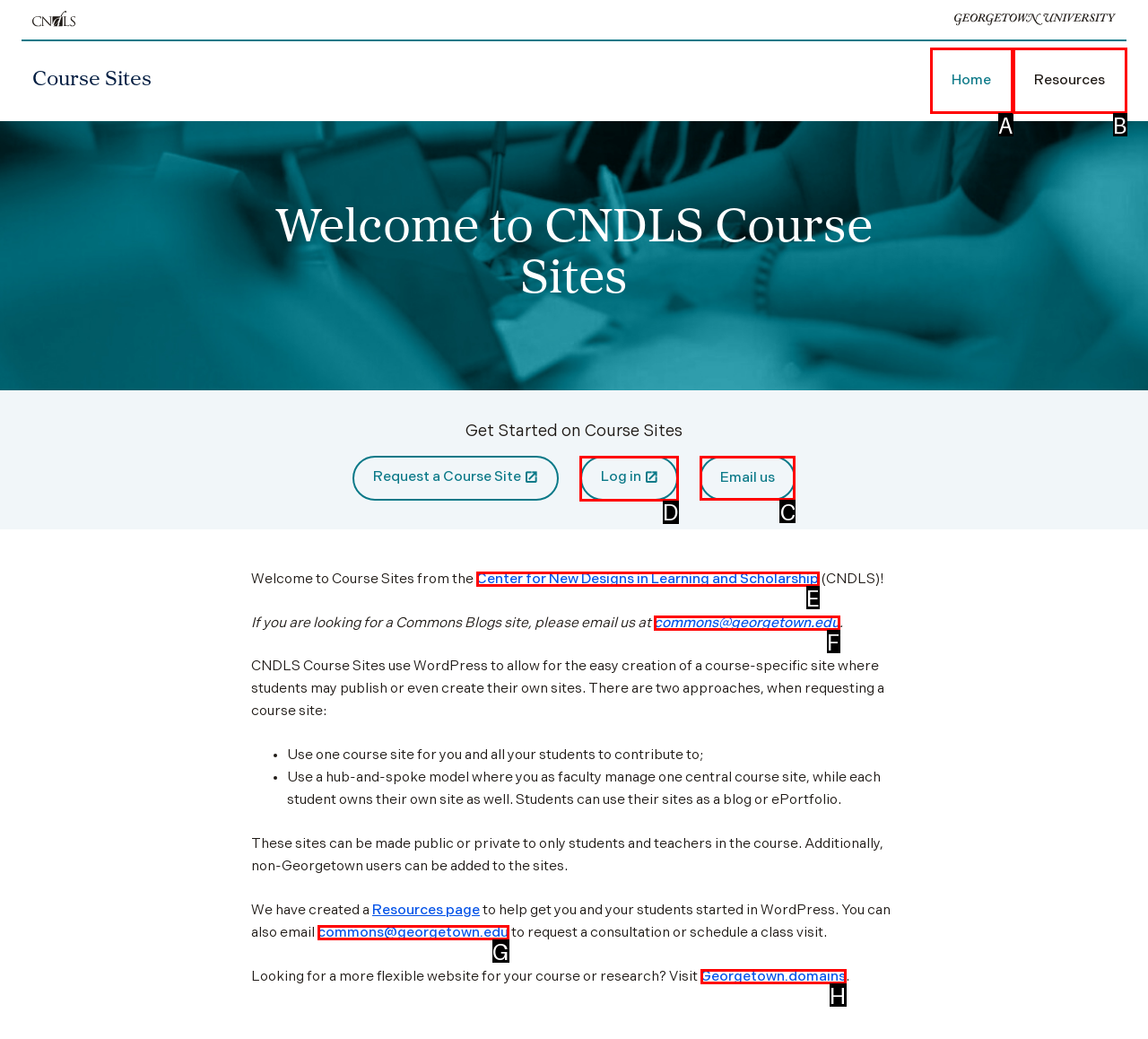Choose the HTML element you need to click to achieve the following task: Log in to Course Sites
Respond with the letter of the selected option from the given choices directly.

D